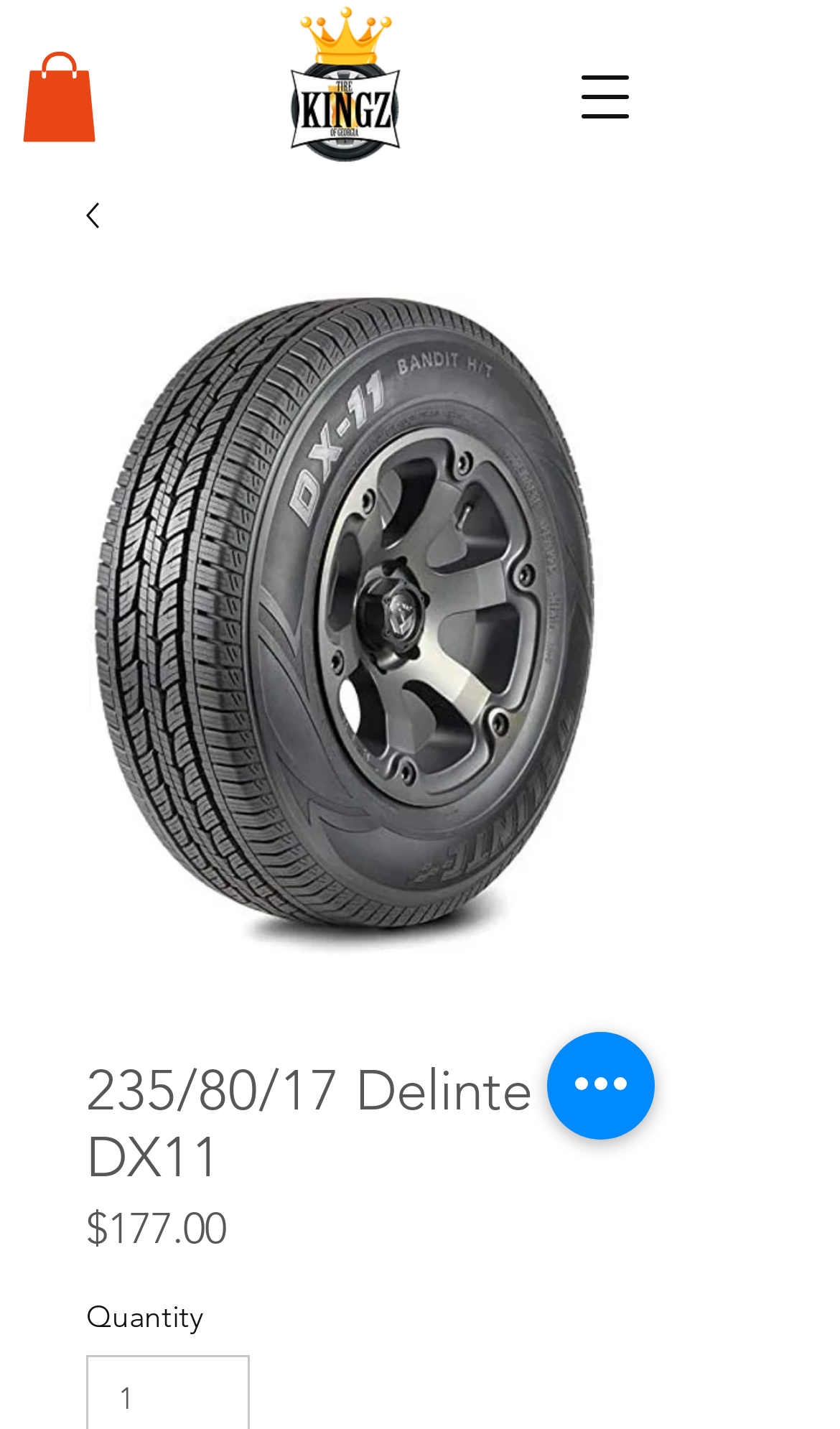Using the provided description aria-label="Quick actions", find the bounding box coordinates for the UI element. Provide the coordinates in (top-left x, top-left y, bottom-right x, bottom-right y) format, ensuring all values are between 0 and 1.

[0.651, 0.722, 0.779, 0.797]